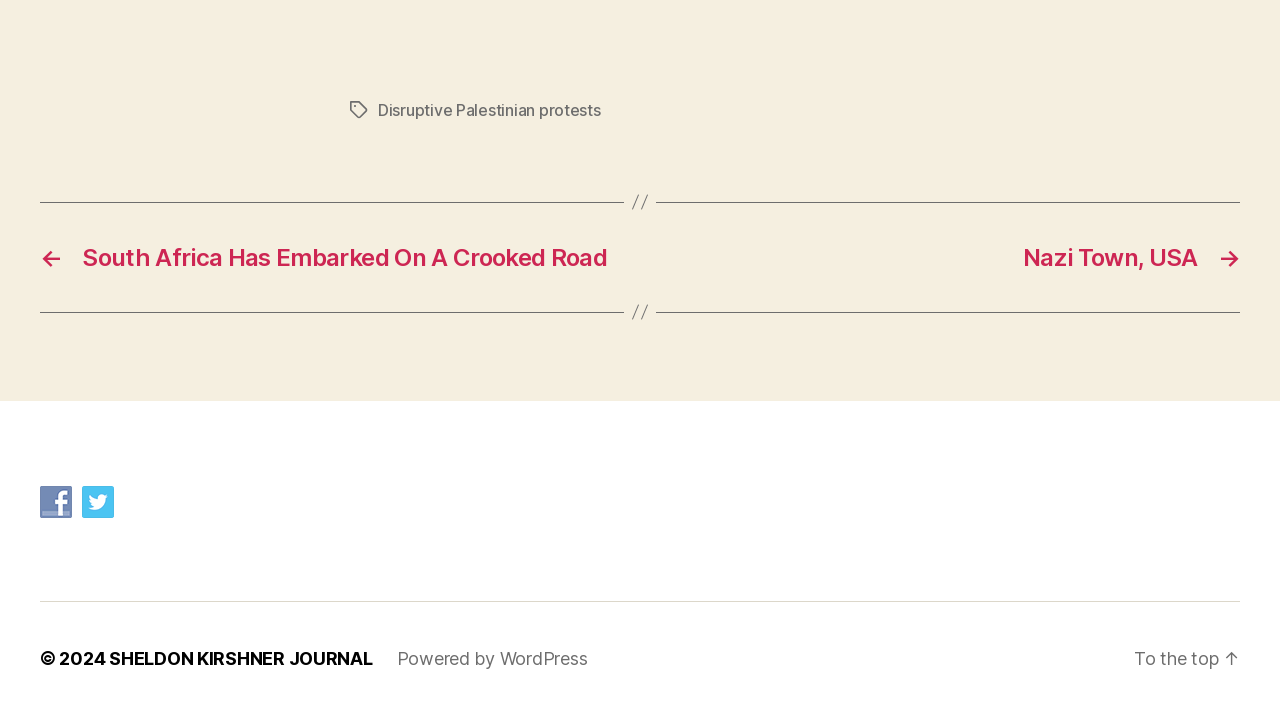Could you determine the bounding box coordinates of the clickable element to complete the instruction: "Scroll to the top of the page"? Provide the coordinates as four float numbers between 0 and 1, i.e., [left, top, right, bottom].

[0.886, 0.906, 0.969, 0.935]